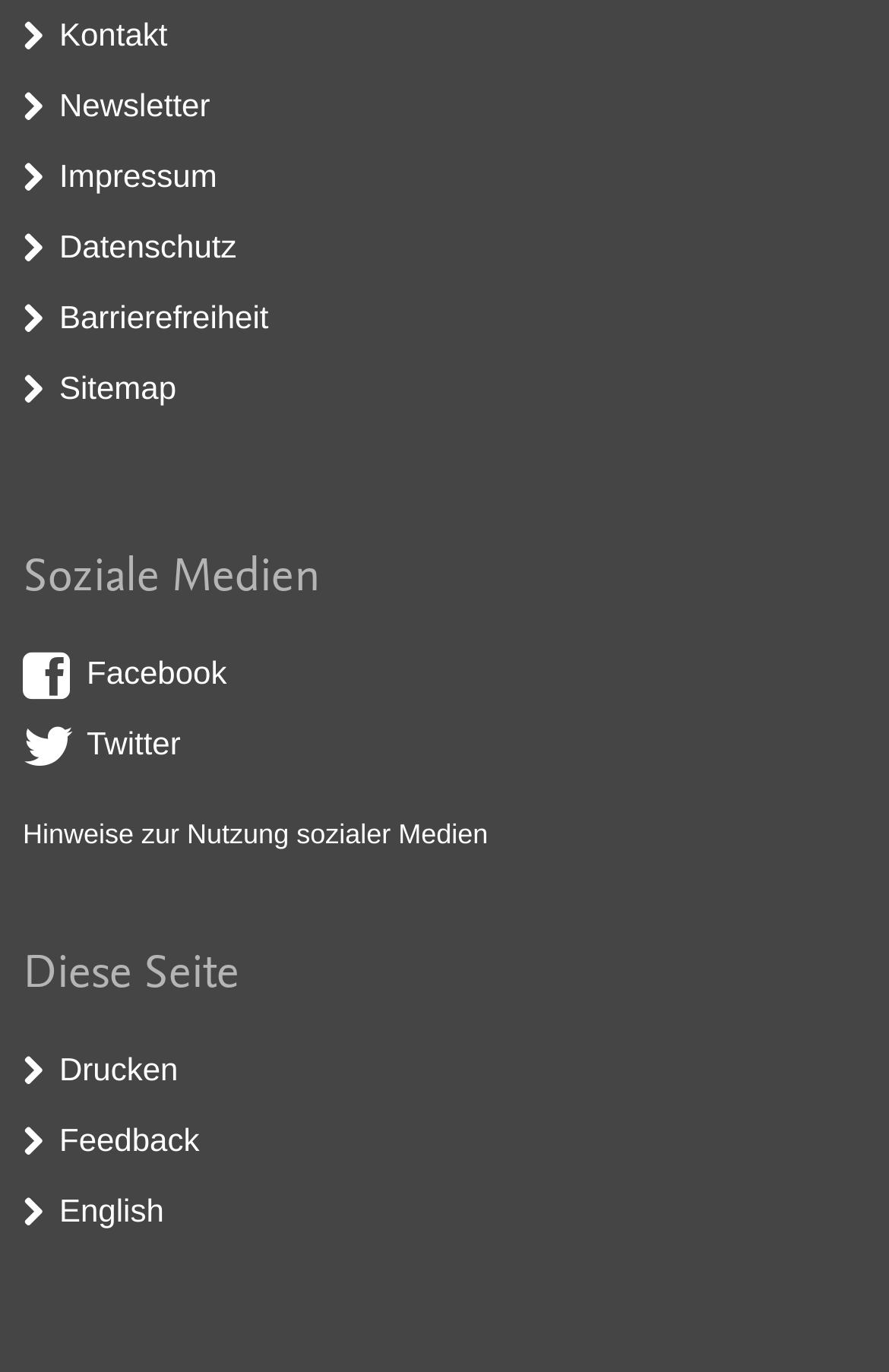Please predict the bounding box coordinates of the element's region where a click is necessary to complete the following instruction: "Give Feedback". The coordinates should be represented by four float numbers between 0 and 1, i.e., [left, top, right, bottom].

[0.067, 0.817, 0.224, 0.843]